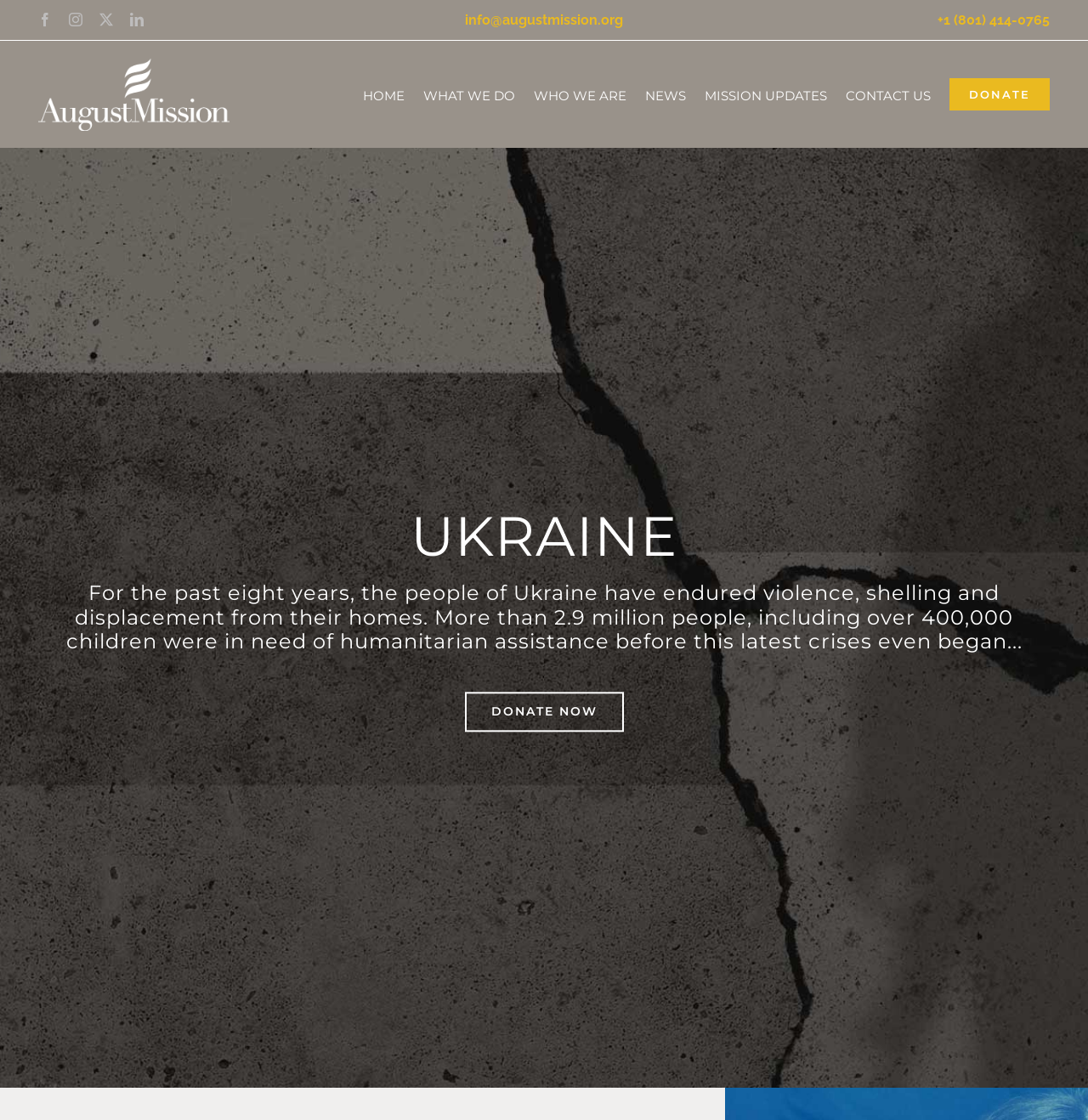Determine the bounding box coordinates of the region I should click to achieve the following instruction: "contact us through email". Ensure the bounding box coordinates are four float numbers between 0 and 1, i.e., [left, top, right, bottom].

[0.427, 0.01, 0.573, 0.025]